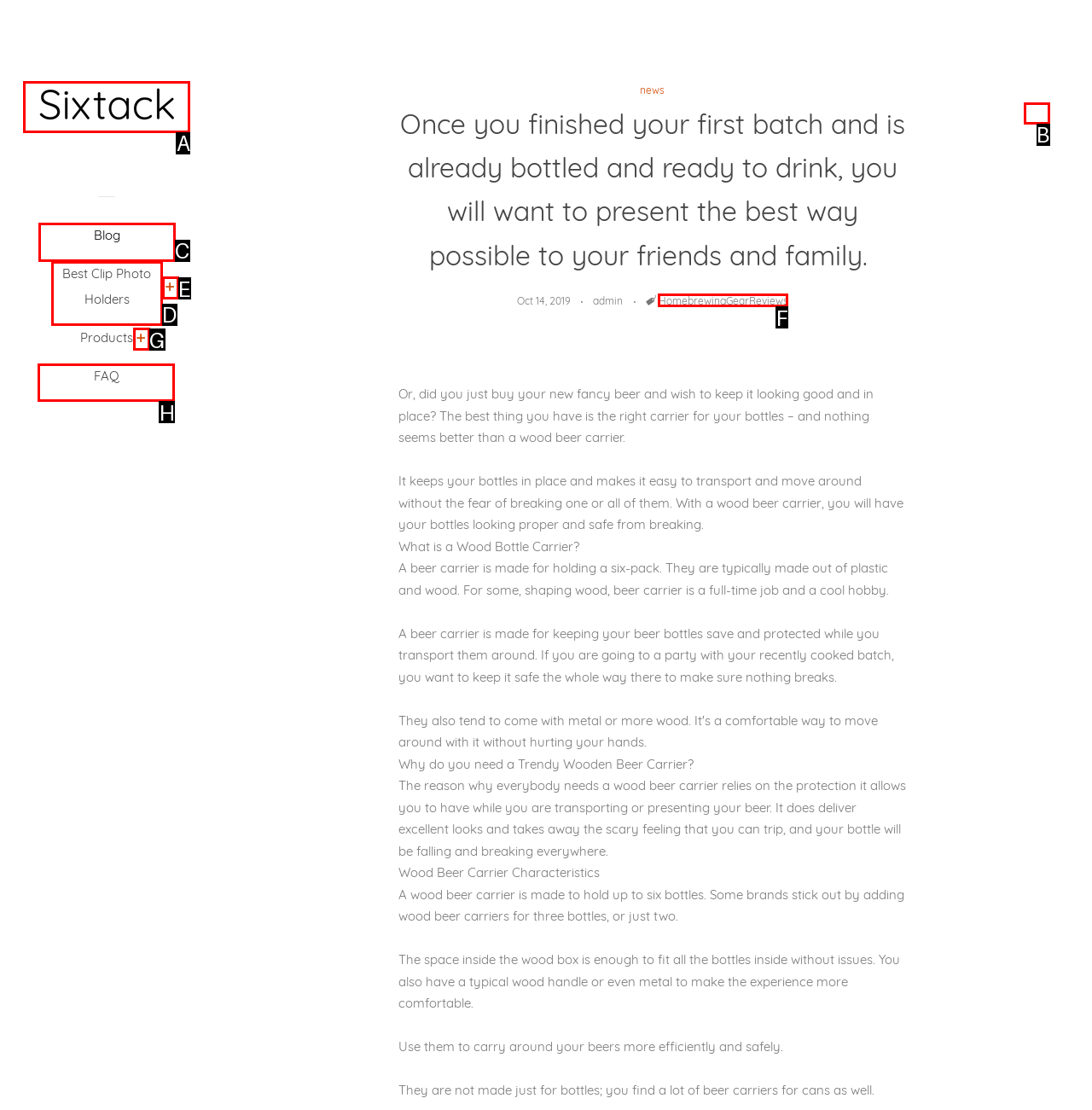Select the correct option from the given choices to perform this task: Add to Favorites. Provide the letter of that option.

None